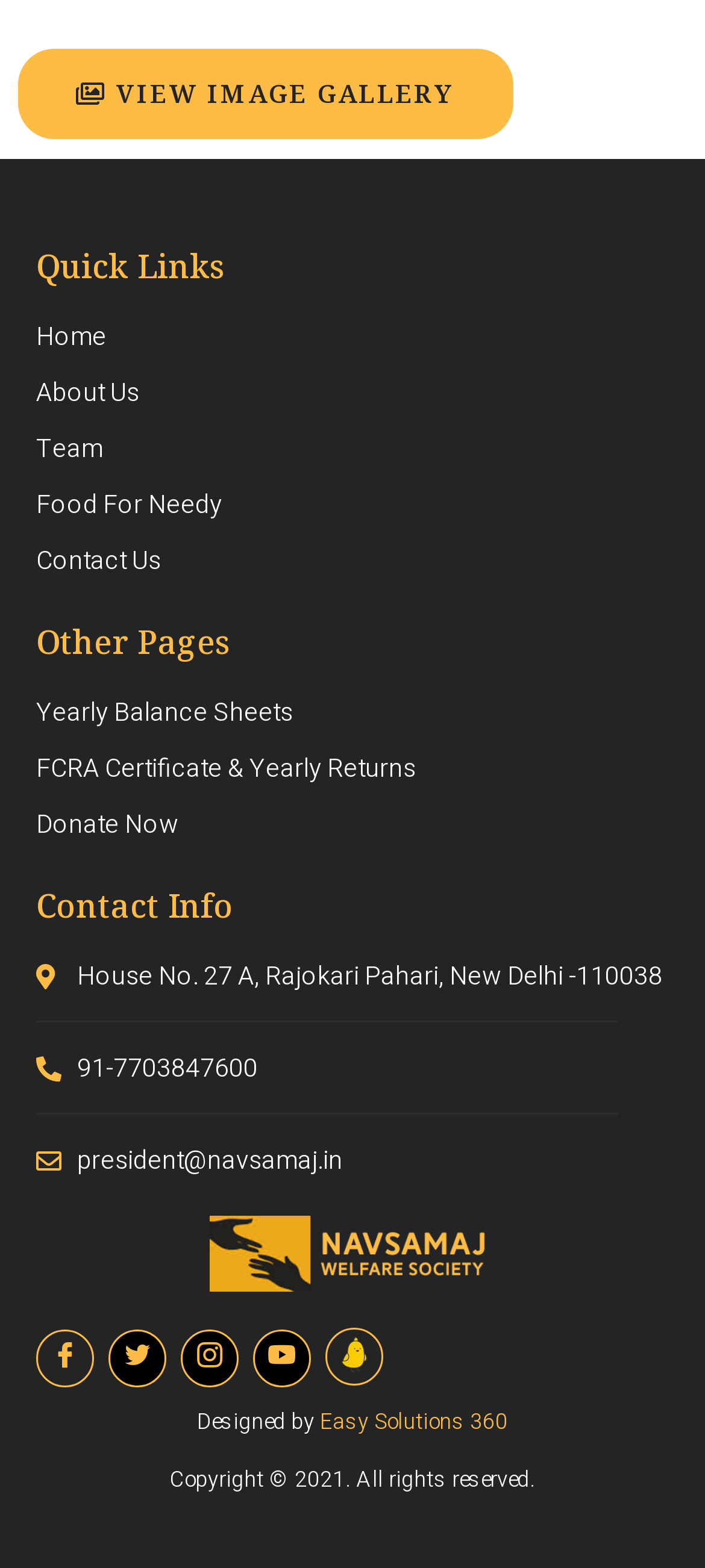Please identify the bounding box coordinates of the element I need to click to follow this instruction: "view image gallery".

[0.026, 0.031, 0.727, 0.089]